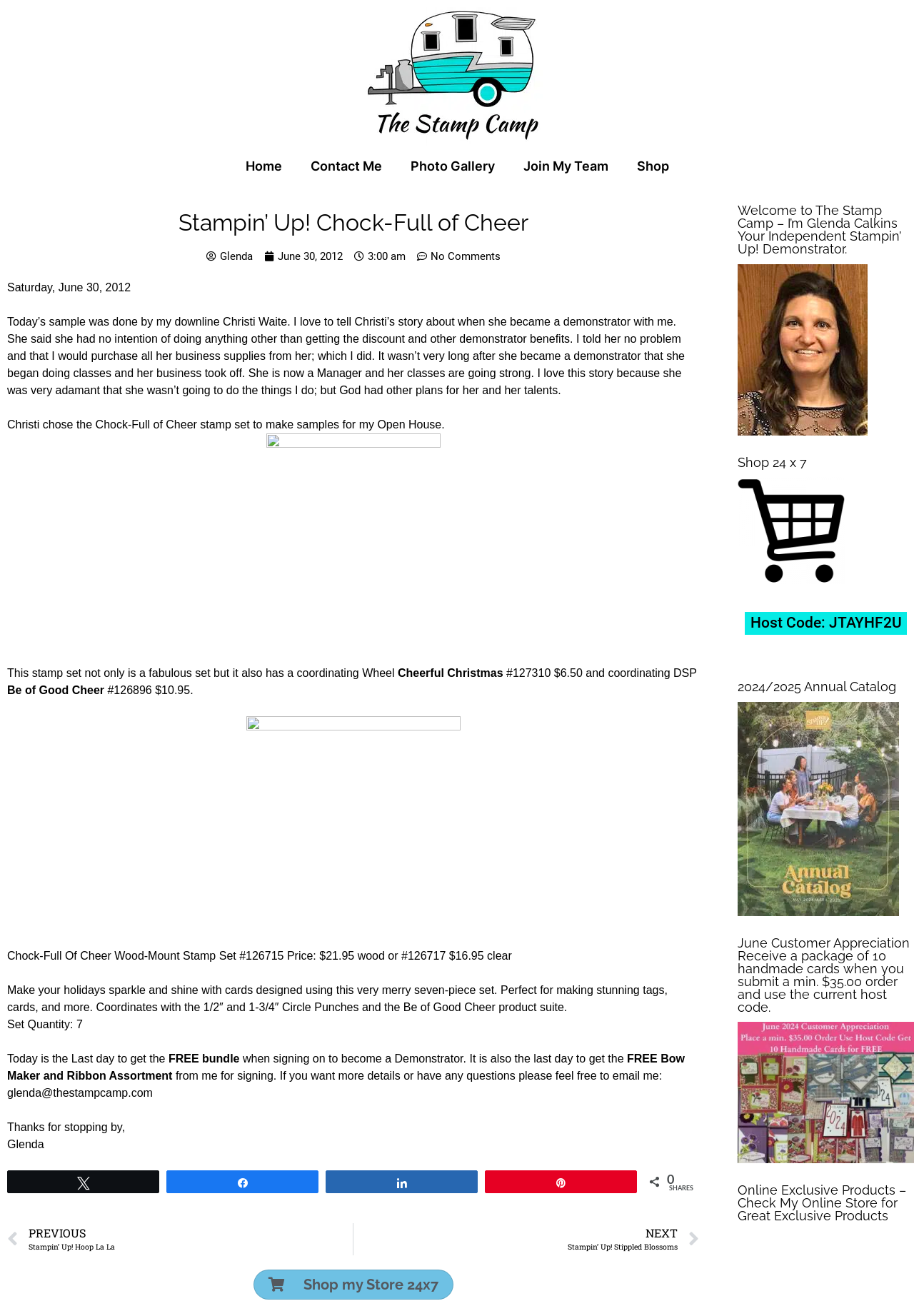Please locate the clickable area by providing the bounding box coordinates to follow this instruction: "Read 'Welcome to The Stamp Camp'".

[0.807, 0.155, 1.0, 0.194]